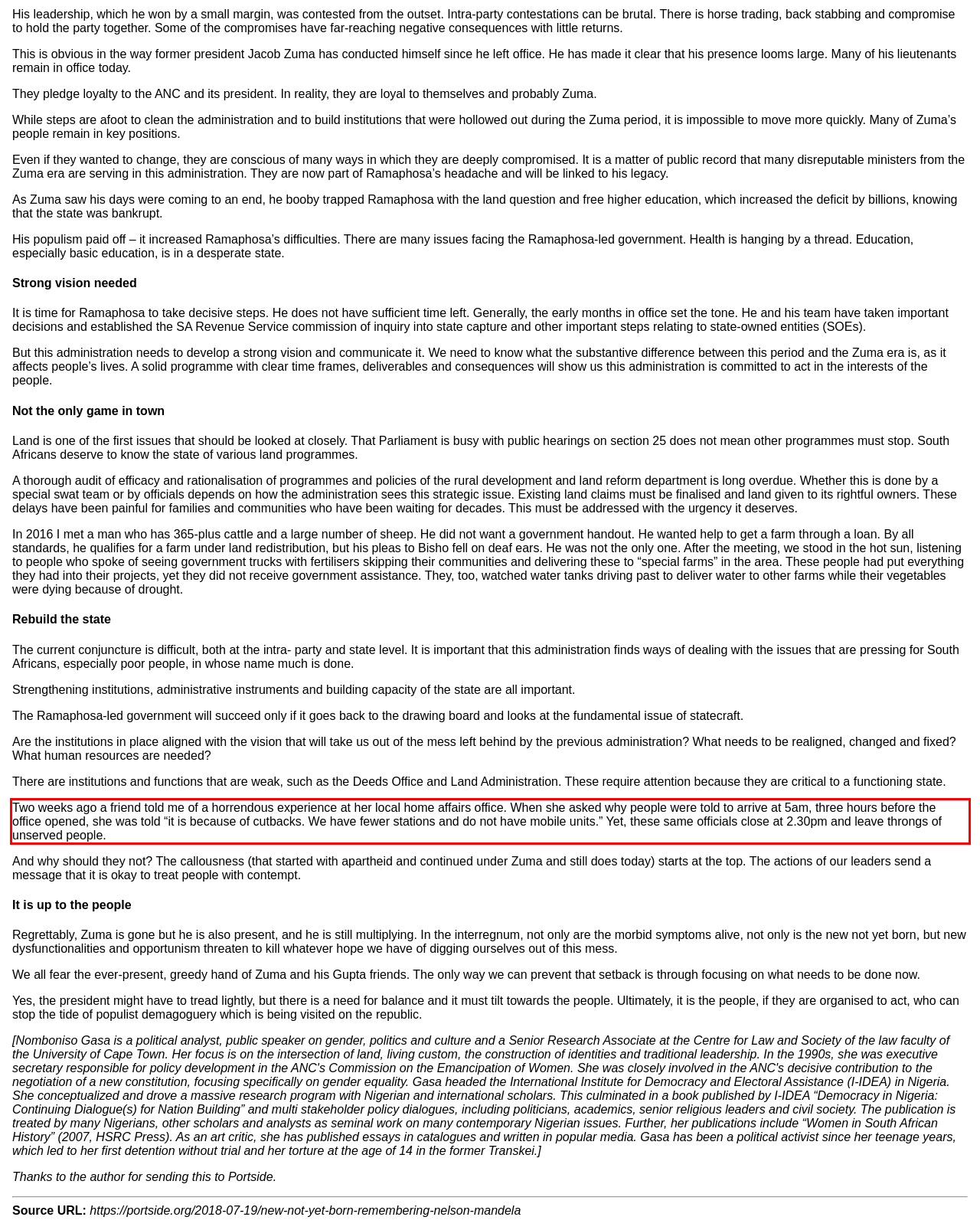Given a screenshot of a webpage with a red bounding box, please identify and retrieve the text inside the red rectangle.

Two weeks ago a friend told me of a horrendous experience at her local home affairs office. When she asked why people were told to arrive at 5am, three hours before the office opened, she was told “it is because of cutbacks. We have fewer stations and do not have mobile units.” Yet, these same officials close at 2.30pm and leave throngs of unserved people.